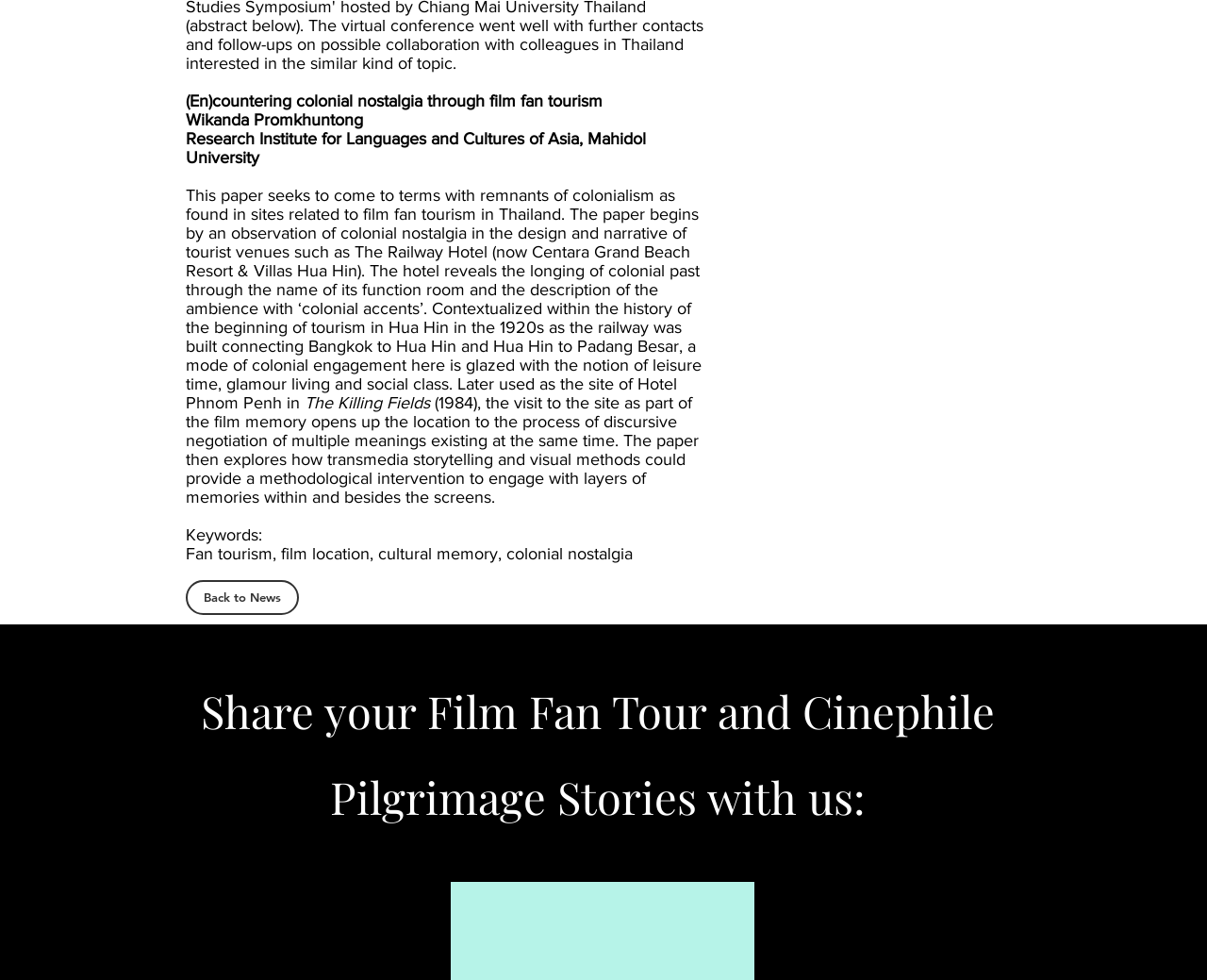What is the name of the film mentioned?
Answer with a single word or phrase, using the screenshot for reference.

The Killing Fields